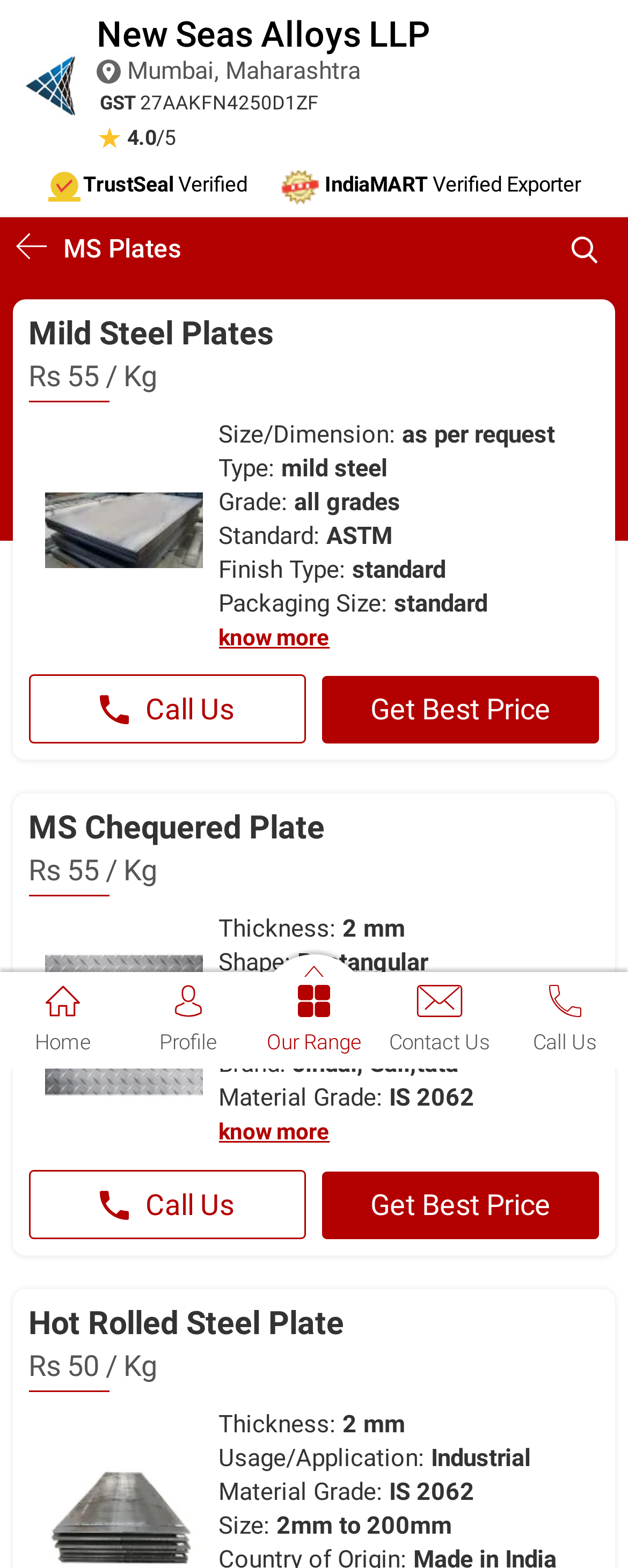Could you find the bounding box coordinates of the clickable area to complete this instruction: "Get the best price of MS Chequered Plate"?

[0.513, 0.747, 0.954, 0.79]